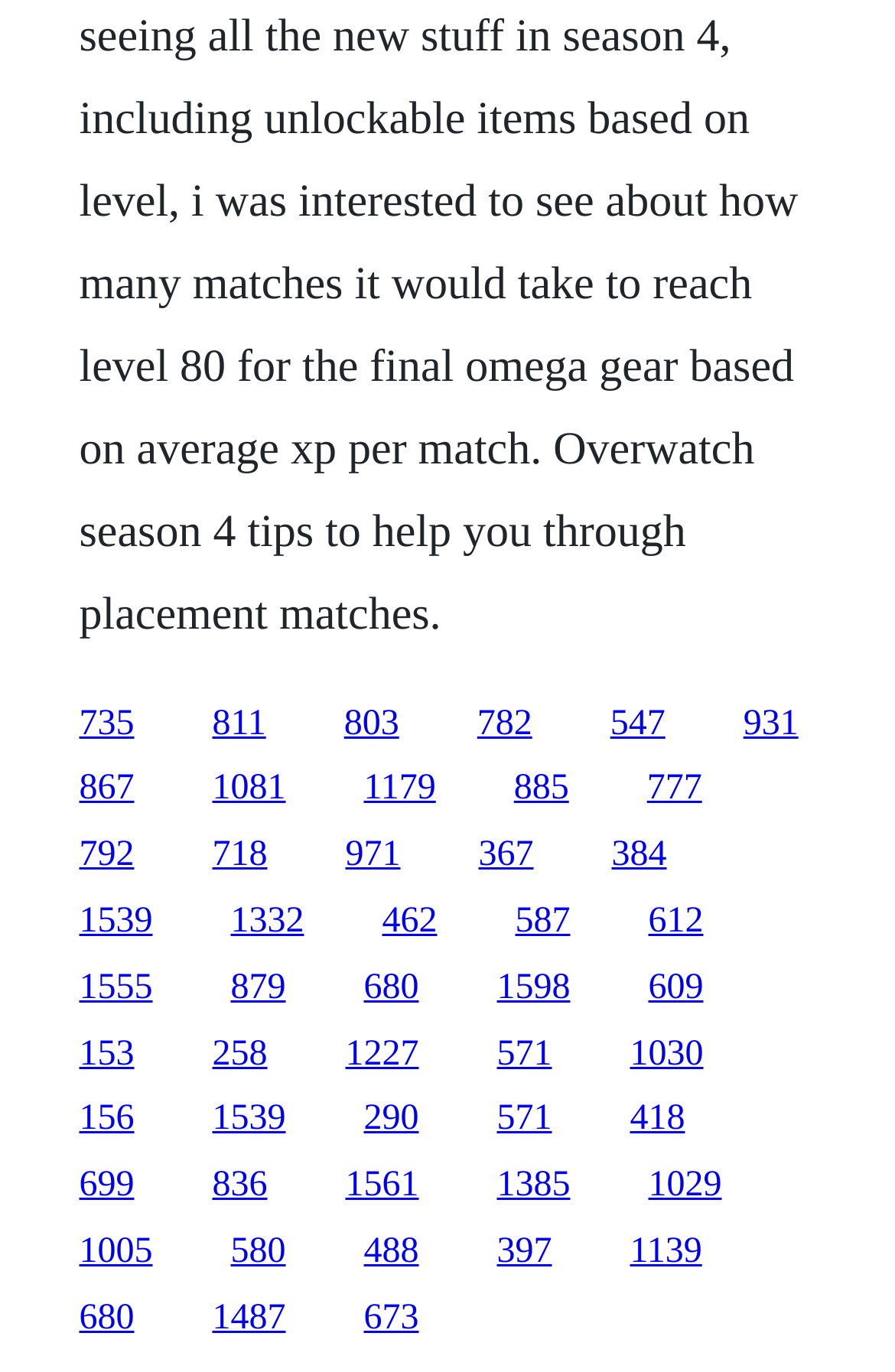Please identify the bounding box coordinates of the clickable area that will allow you to execute the instruction: "follow the ninth link".

[0.831, 0.513, 0.892, 0.541]